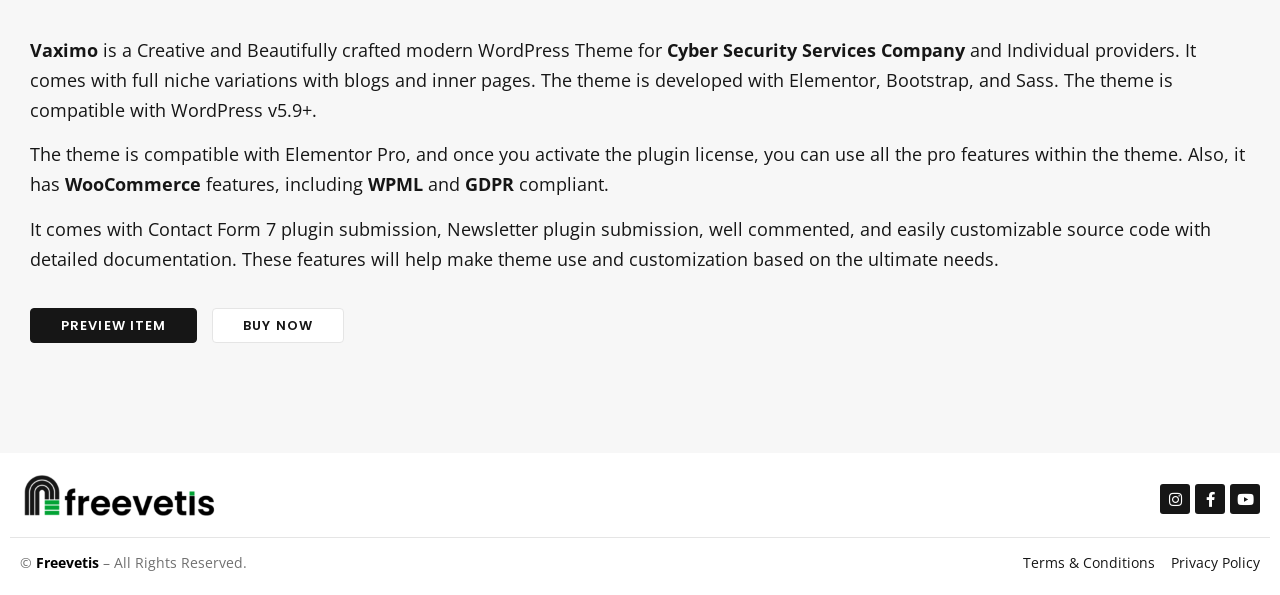What is the theme compatible with?
Answer the question with just one word or phrase using the image.

Elementor Pro